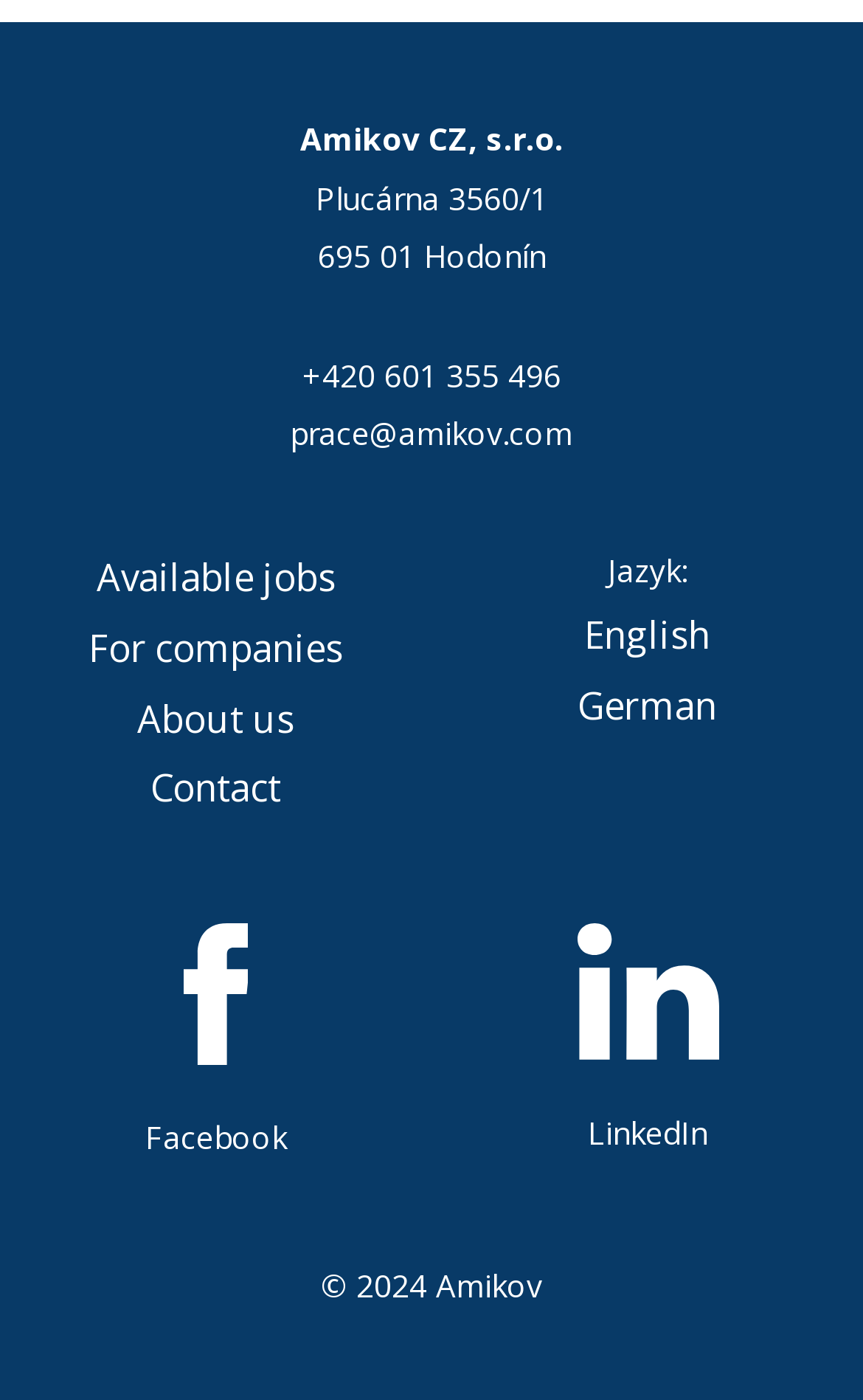Could you provide the bounding box coordinates for the portion of the screen to click to complete this instruction: "View available jobs"?

[0.112, 0.393, 0.388, 0.43]